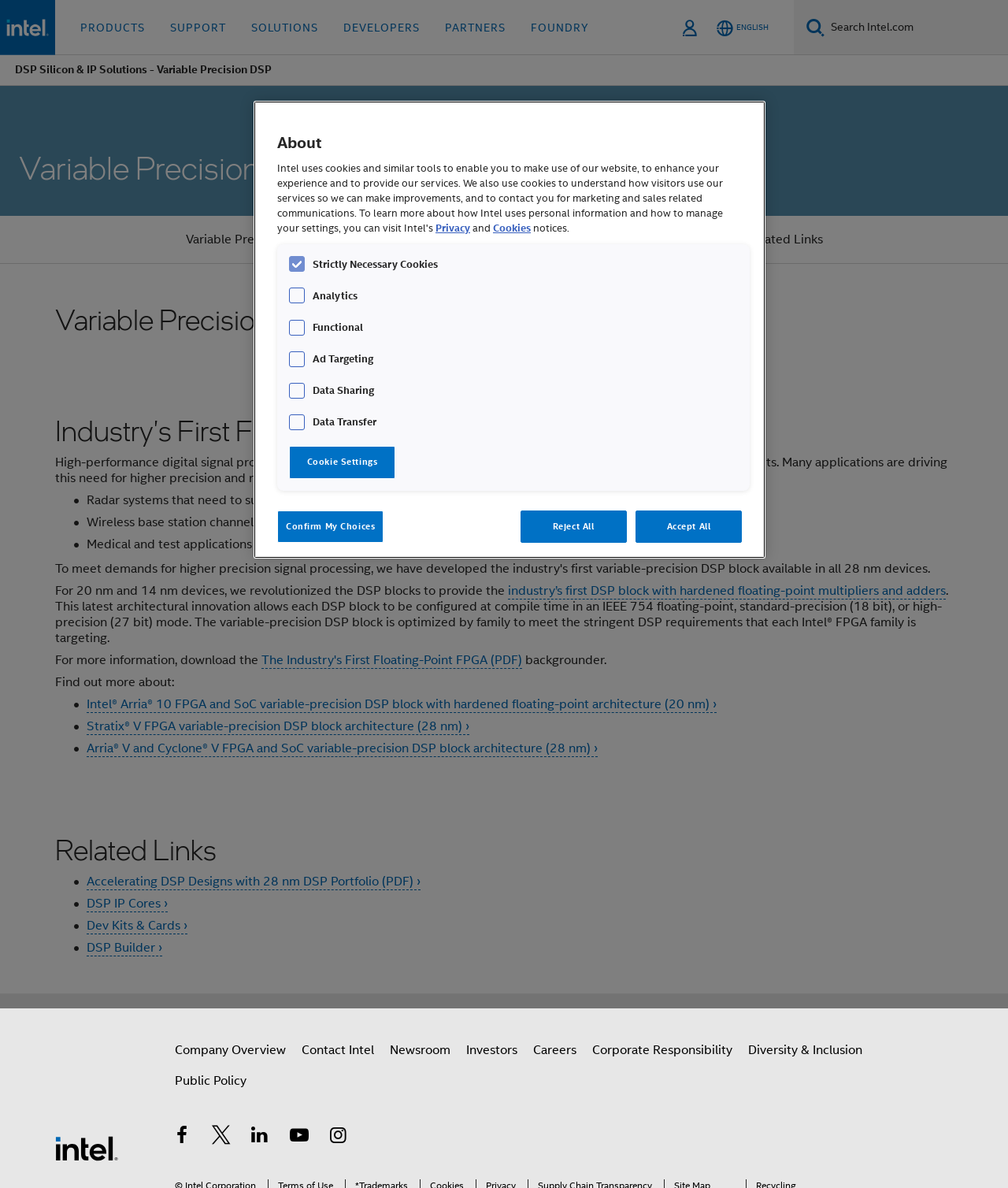What is the benefit of the variable-precision DSP block?
Use the image to give a comprehensive and detailed response to the question.

The variable-precision DSP block is optimized for each Intel FPGA family, allowing each DSP block to be configured at compile time in an IEEE 754 floating-point, standard-precision, or high-precision mode.